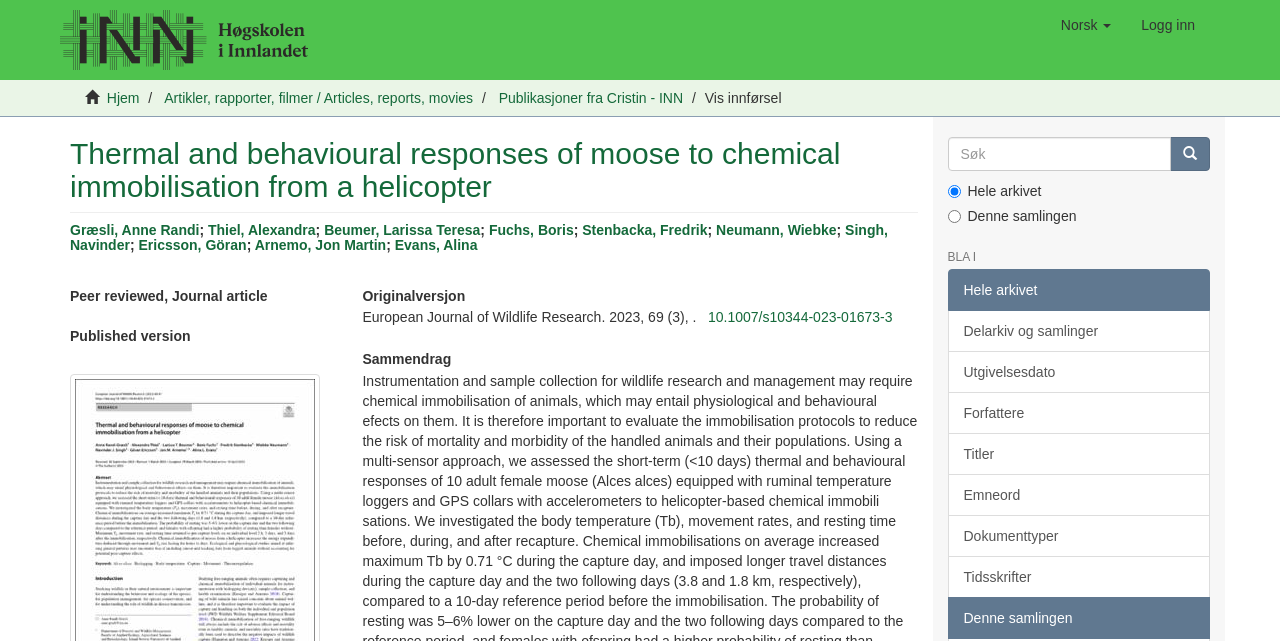Identify and provide the bounding box coordinates of the UI element described: "name="query" placeholder="Søk"". The coordinates should be formatted as [left, top, right, bottom], with each number being a float between 0 and 1.

[0.74, 0.214, 0.915, 0.267]